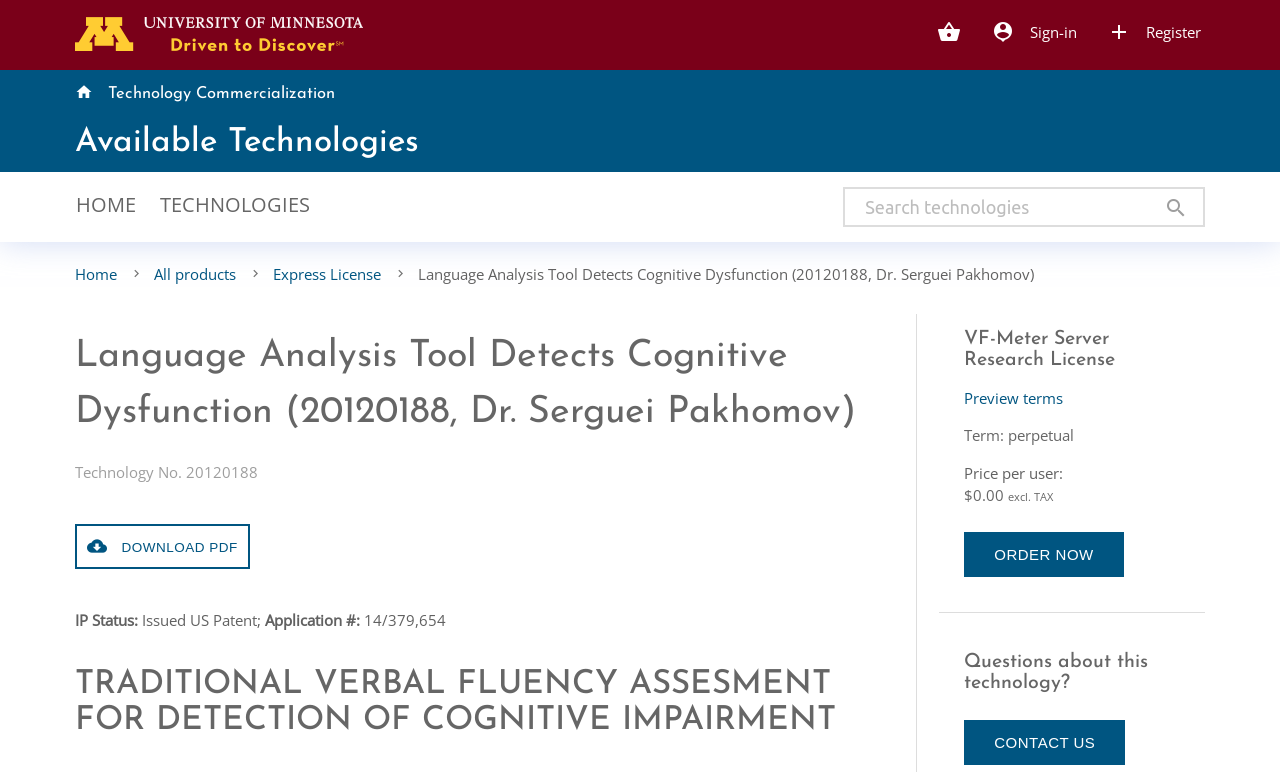What is the application number of the technology?
Please provide a detailed and comprehensive answer to the question.

The application number of the technology can be found in the static text element with the text '14/379,654' which is located in the section with the heading 'Language Analysis Tool Detects Cognitive Dysfunction (20120188, Dr. Serguei Pakhomov)'.